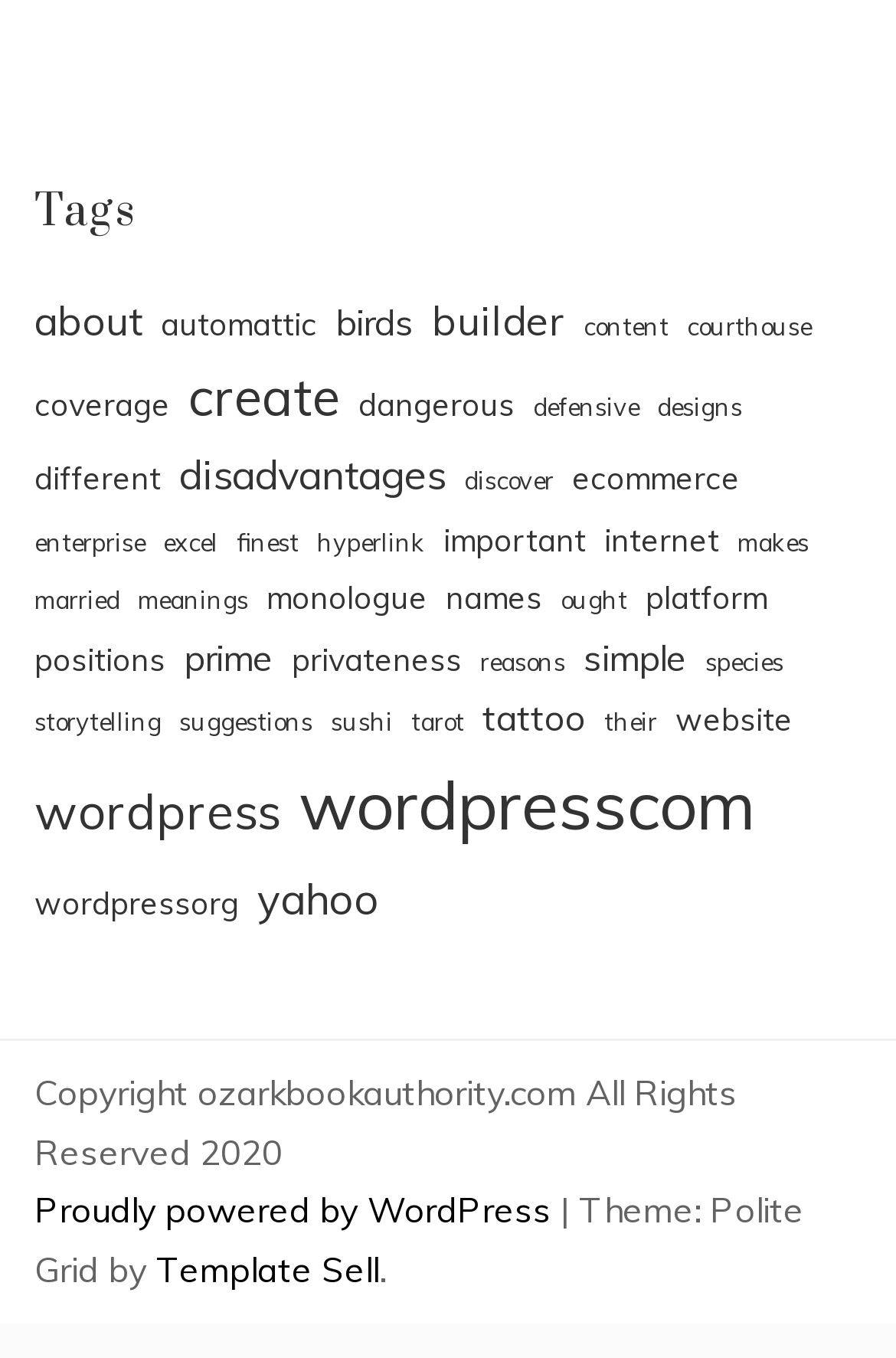What is the category with the most items?
Please use the image to provide a one-word or short phrase answer.

wordpresscom